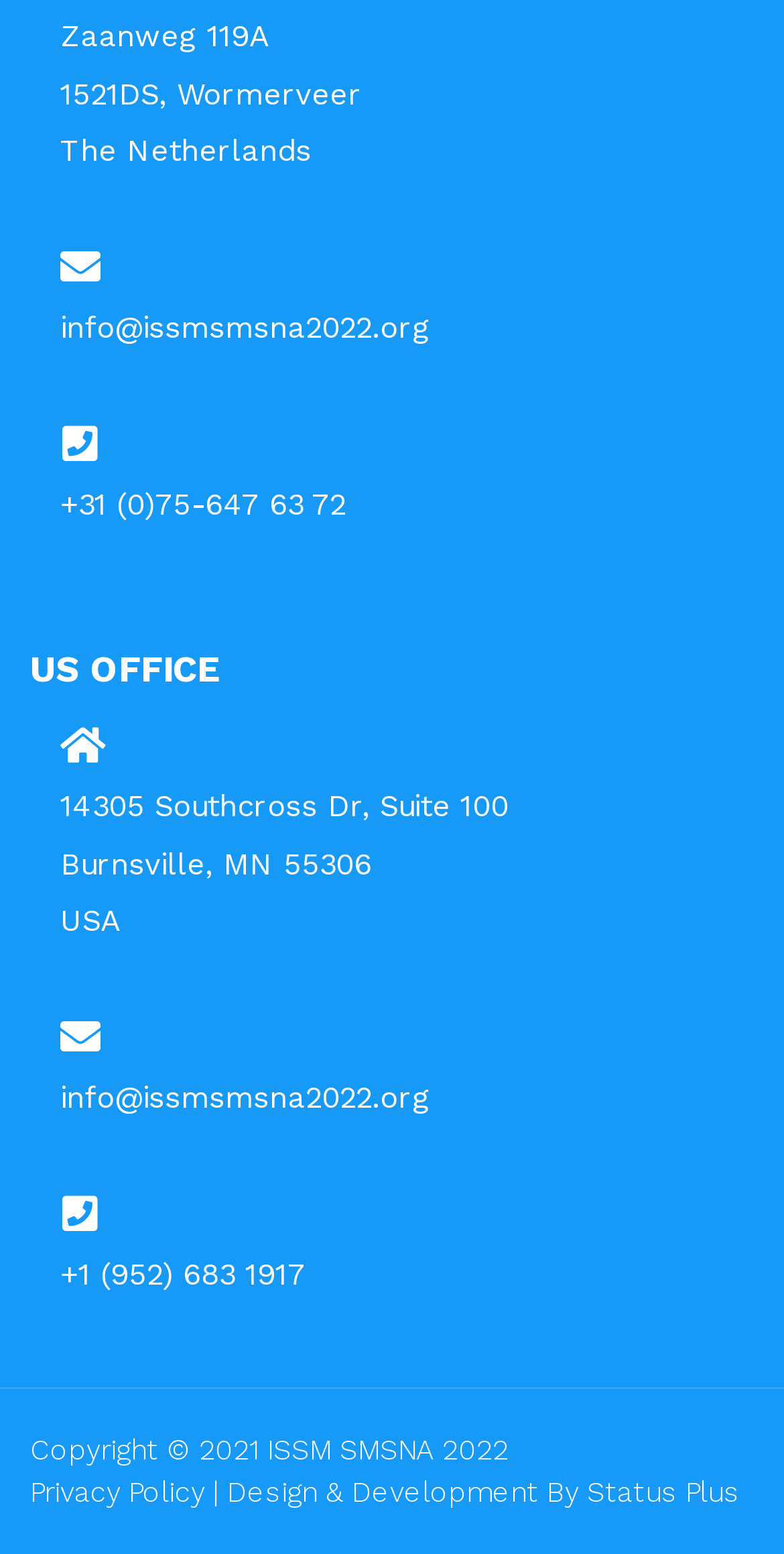What is the phone number of the US office?
Ensure your answer is thorough and detailed.

I found the phone number of the US office by looking at the static text elements under the 'US OFFICE' heading, which provide the address, postal code, and country, as well as the phone number '+1 (952) 683 1917'.